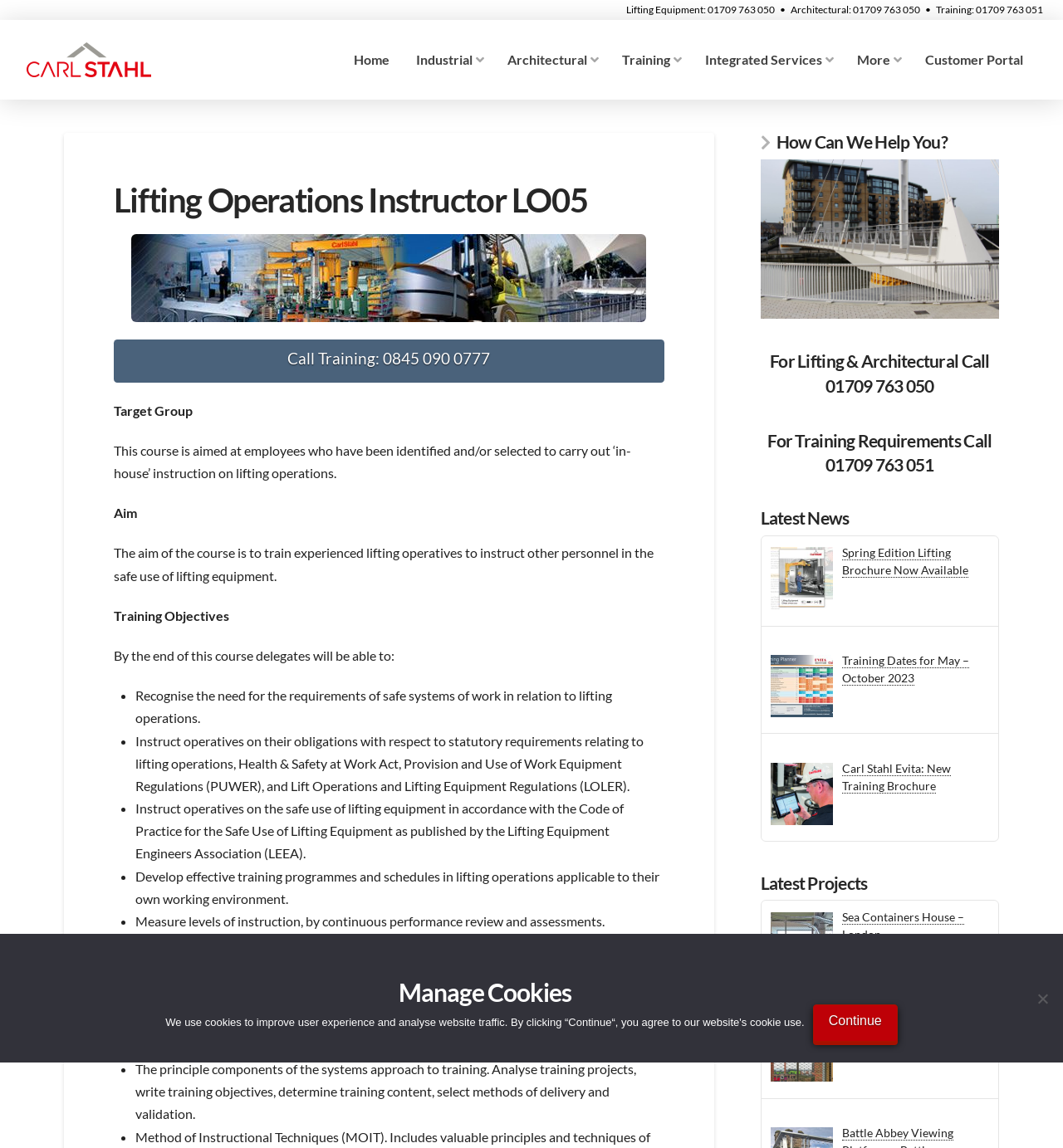Respond with a single word or phrase for the following question: 
What is the aim of the course?

To train experienced lifting operatives to instruct other personnel